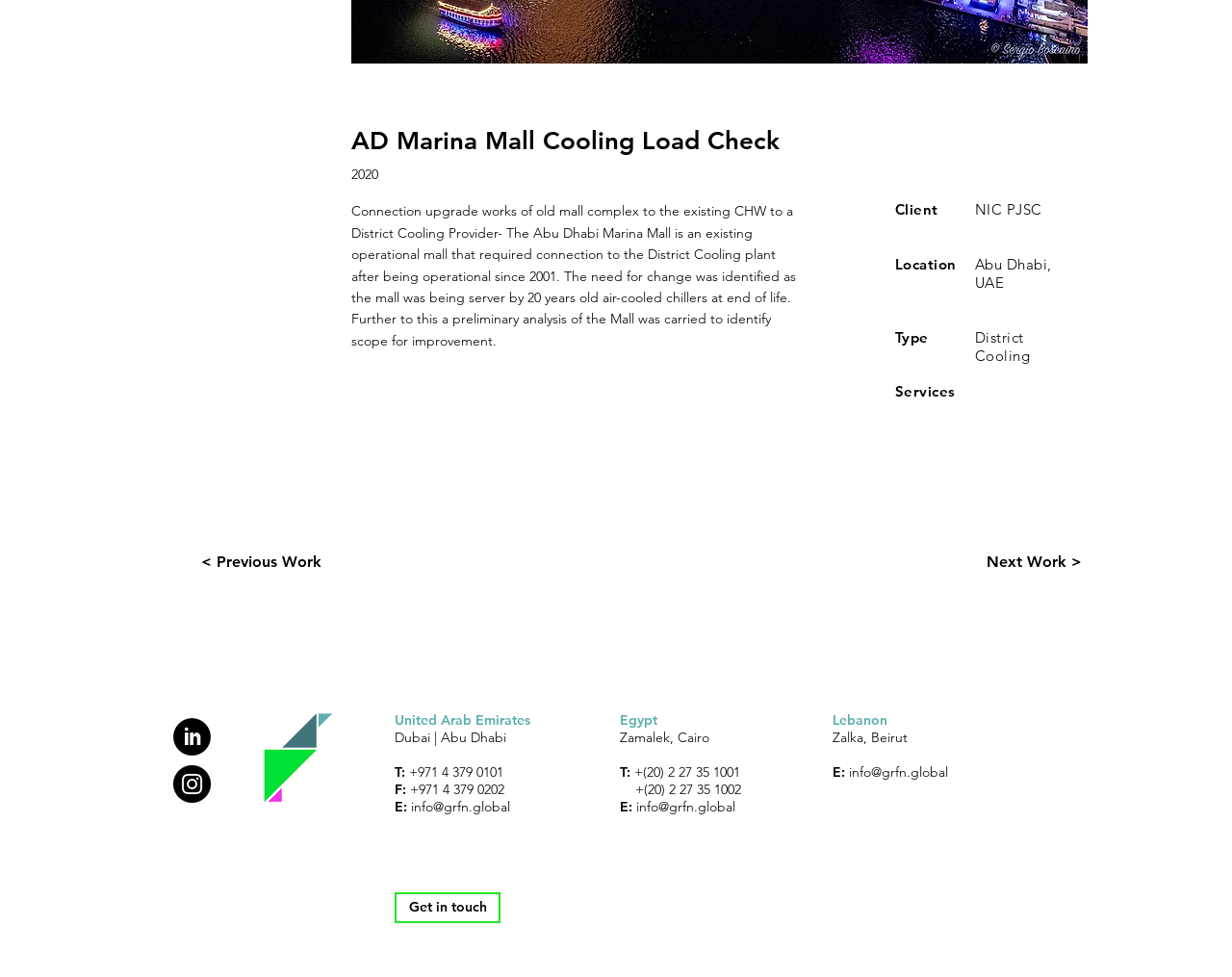Provide the bounding box coordinates of the HTML element this sentence describes: "info@grfn.global".

[0.334, 0.817, 0.414, 0.834]